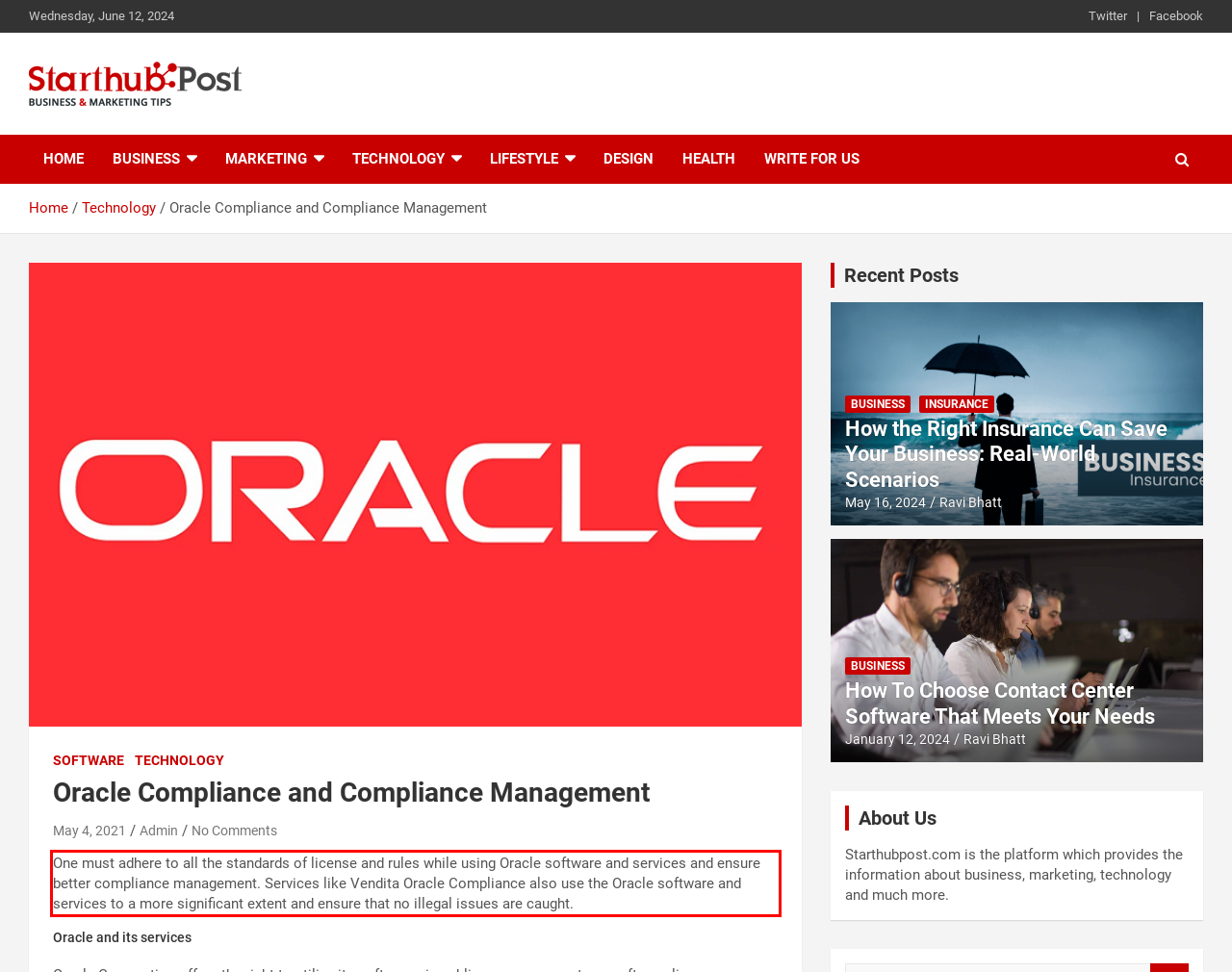Given a screenshot of a webpage, identify the red bounding box and perform OCR to recognize the text within that box.

One must adhere to all the standards of license and rules while using Oracle software and services and ensure better compliance management. Services like Vendita Oracle Compliance also use the Oracle software and services to a more significant extent and ensure that no illegal issues are caught.